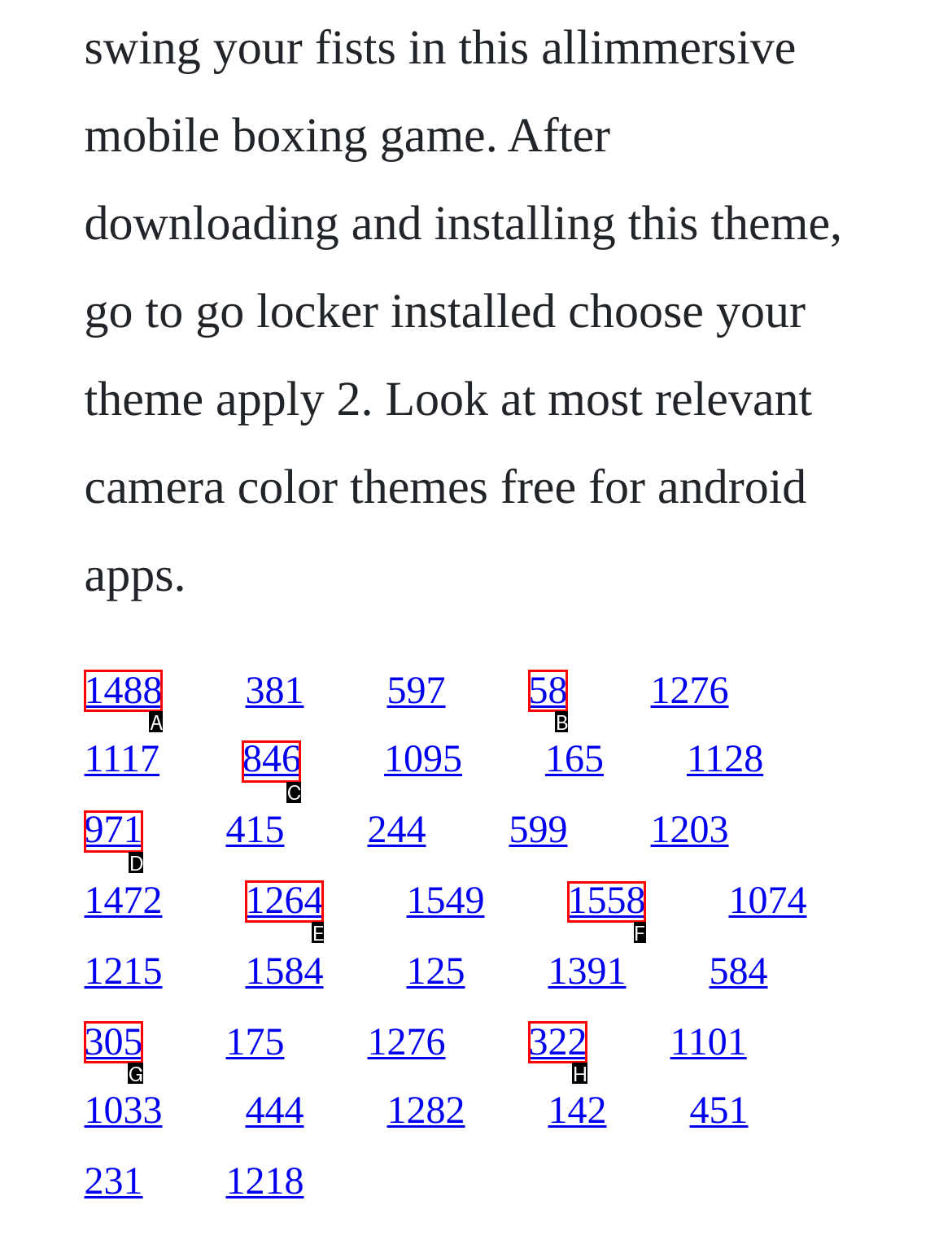Which UI element's letter should be clicked to achieve the task: go to the twentieth link
Provide the letter of the correct choice directly.

F